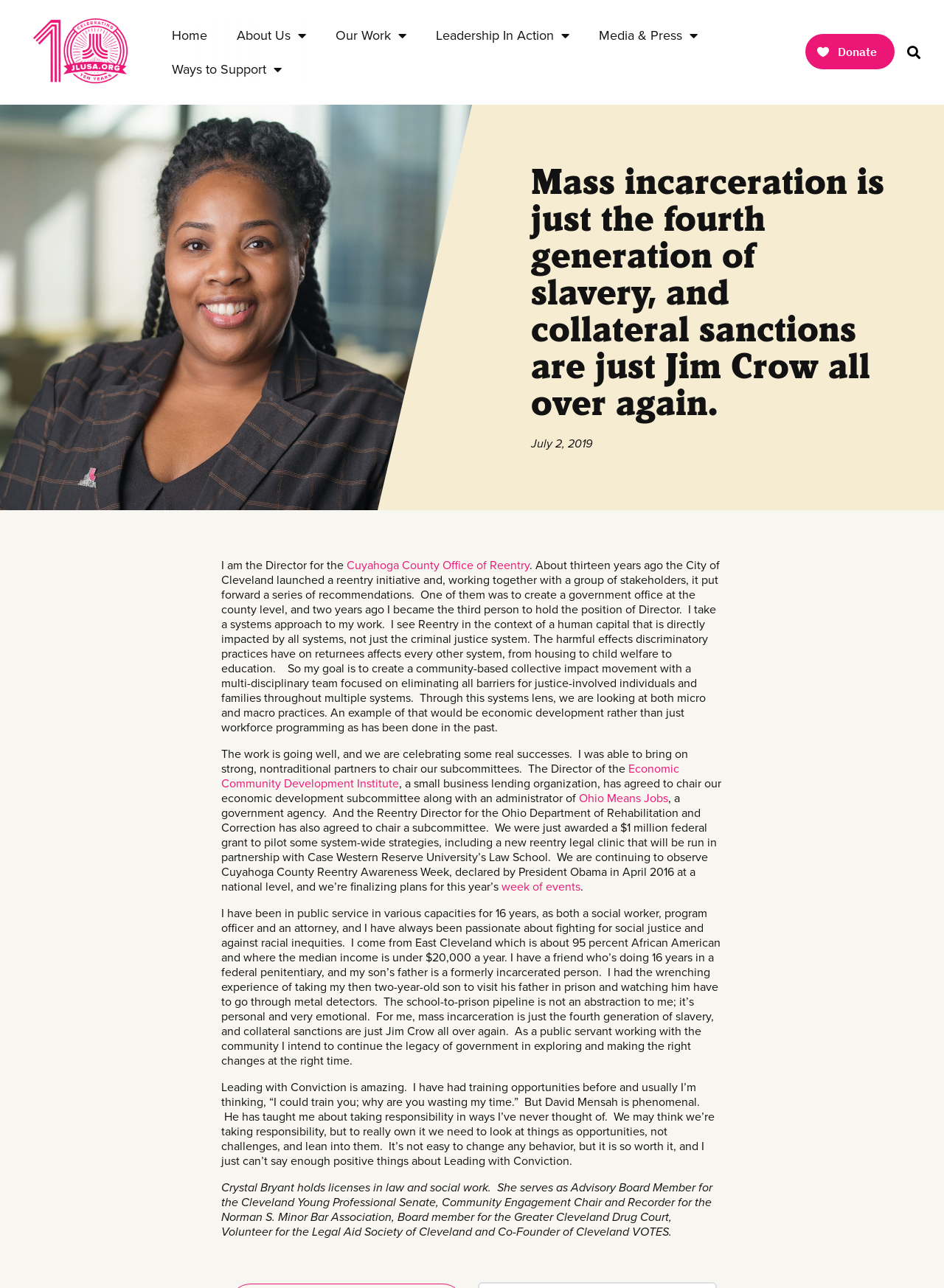Please specify the bounding box coordinates of the region to click in order to perform the following instruction: "Learn about 'Leading with Conviction'".

[0.234, 0.839, 0.757, 0.907]